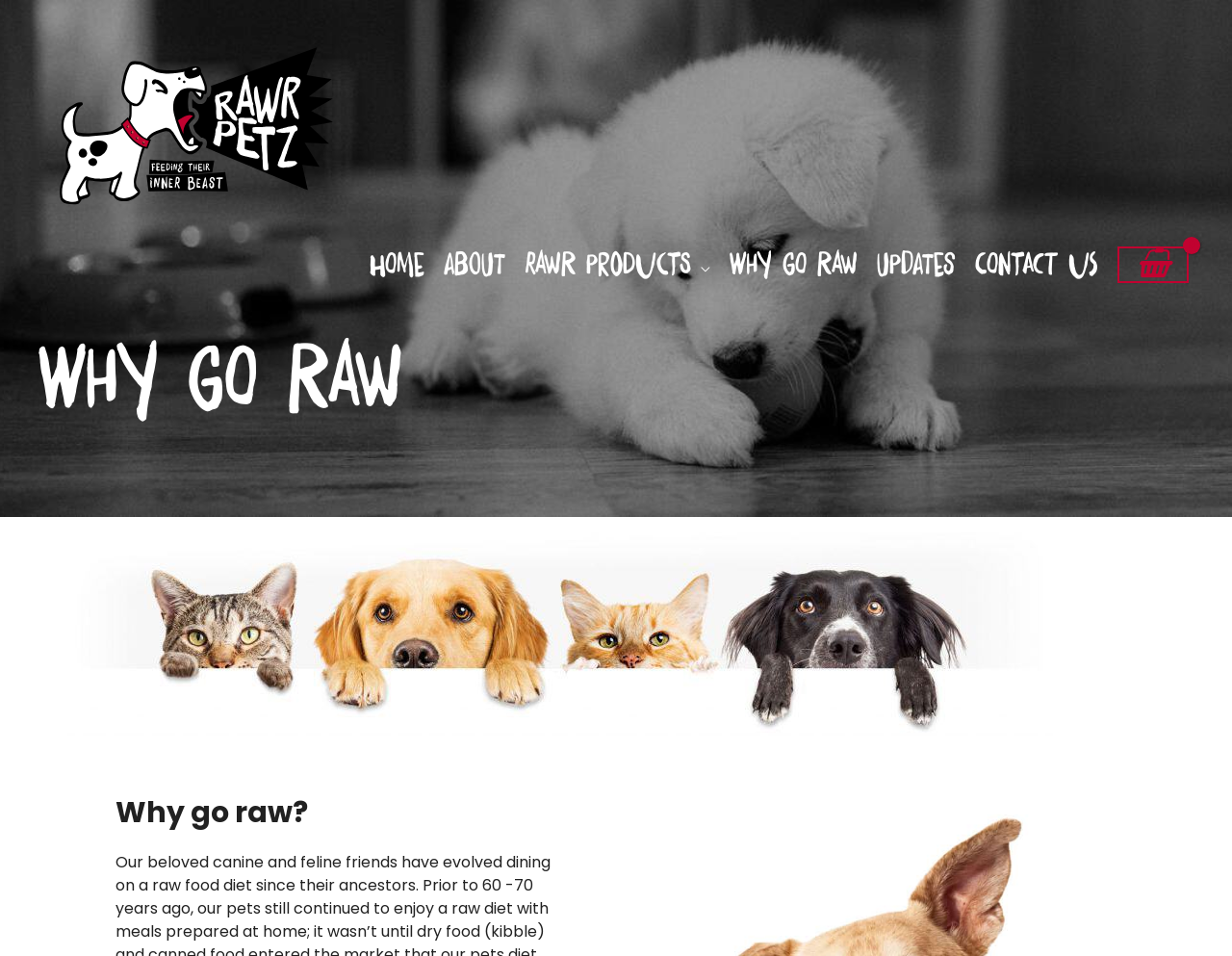Extract the bounding box coordinates for the described element: "aria-label="View Shopping Cart, empty"". The coordinates should be represented as four float numbers between 0 and 1: [left, top, right, bottom].

[0.907, 0.258, 0.965, 0.296]